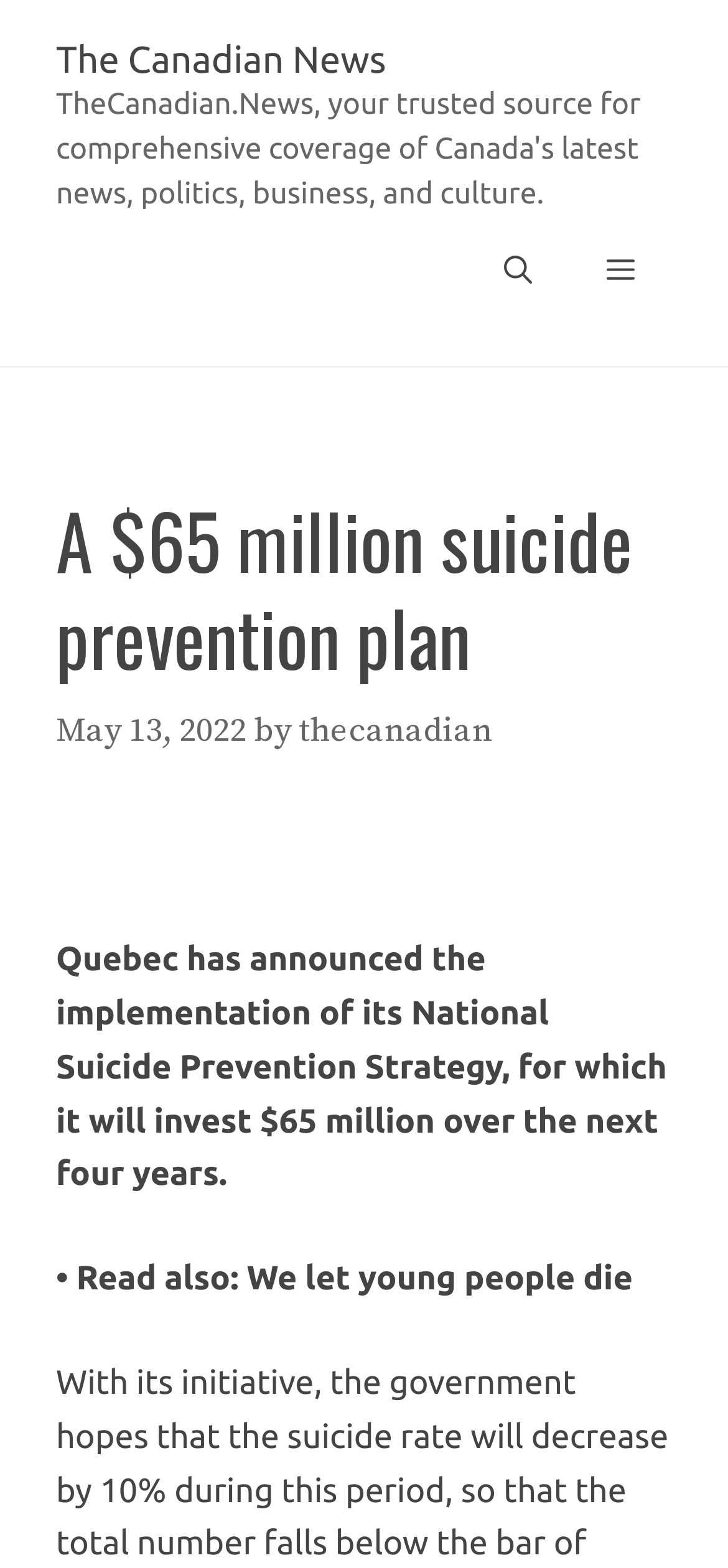Can you find the bounding box coordinates for the UI element given this description: "aria-label="Open Search Bar""? Provide the coordinates as four float numbers between 0 and 1: [left, top, right, bottom].

[0.641, 0.138, 0.782, 0.209]